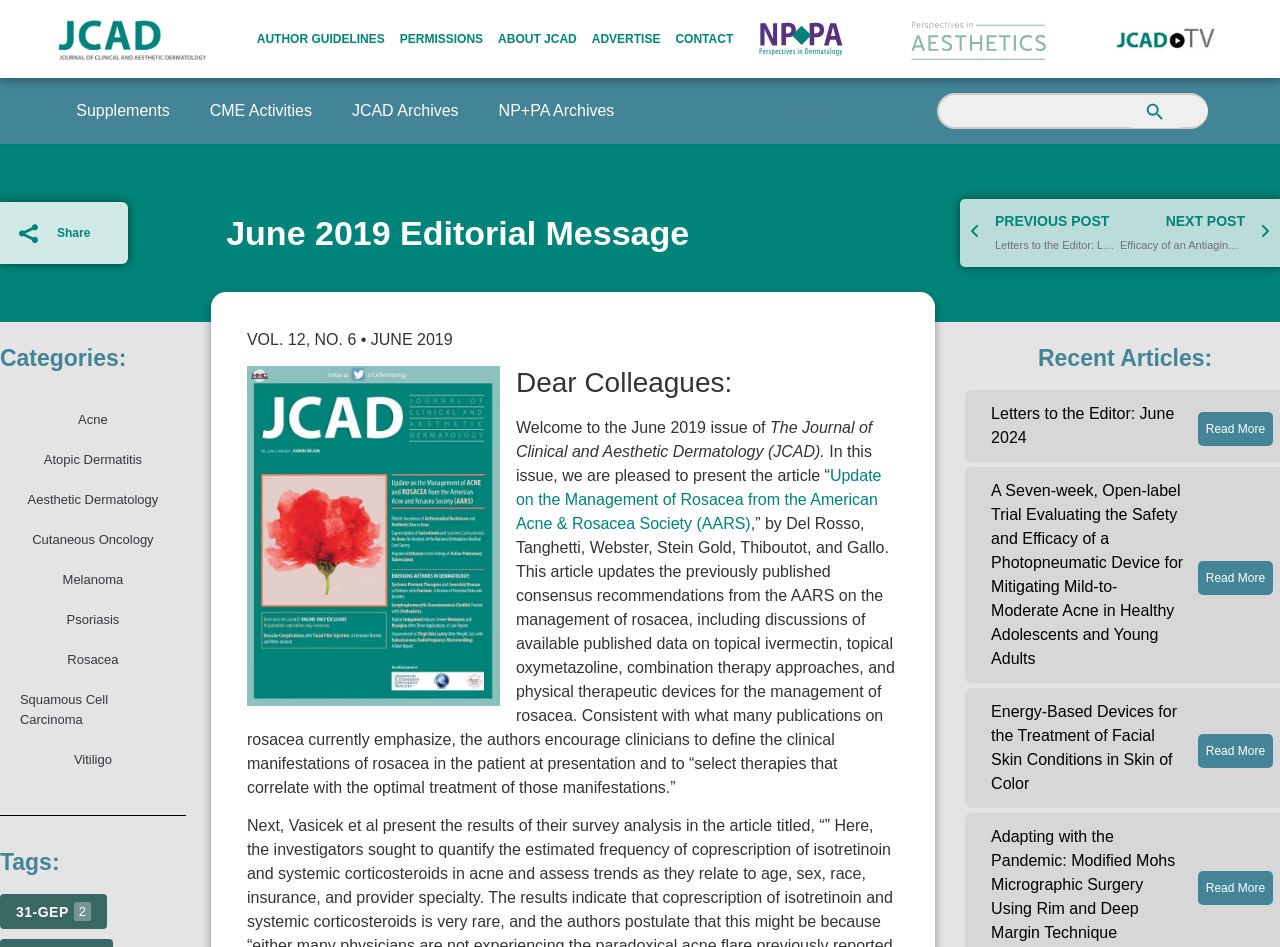Please specify the bounding box coordinates of the element that should be clicked to execute the given instruction: 'Go to the previous post'. Ensure the coordinates are four float numbers between 0 and 1, expressed as [left, top, right, bottom].

[0.758, 0.221, 0.875, 0.271]